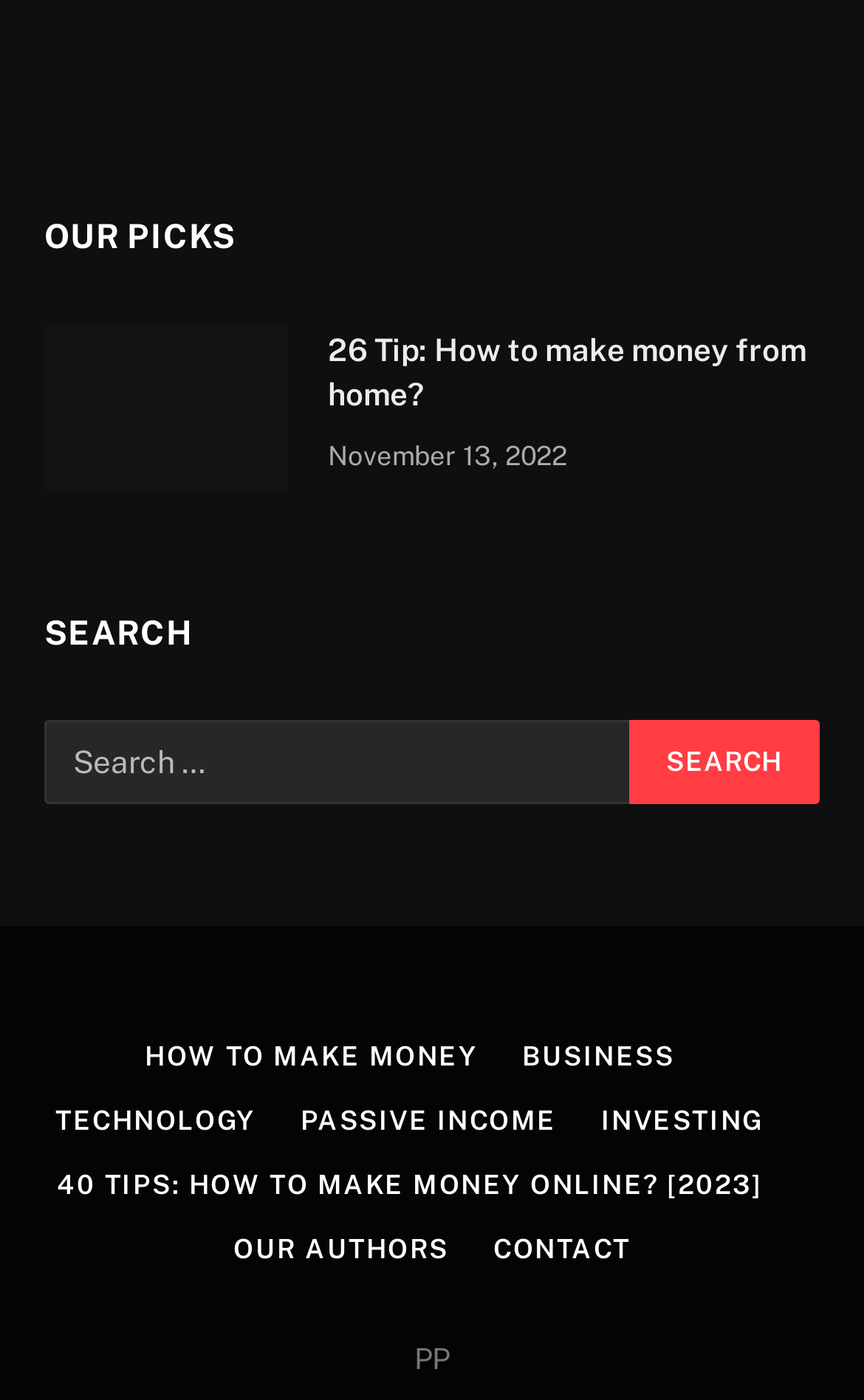Locate the bounding box coordinates of the region to be clicked to comply with the following instruction: "search for something". The coordinates must be four float numbers between 0 and 1, in the form [left, top, right, bottom].

[0.051, 0.514, 0.949, 0.574]